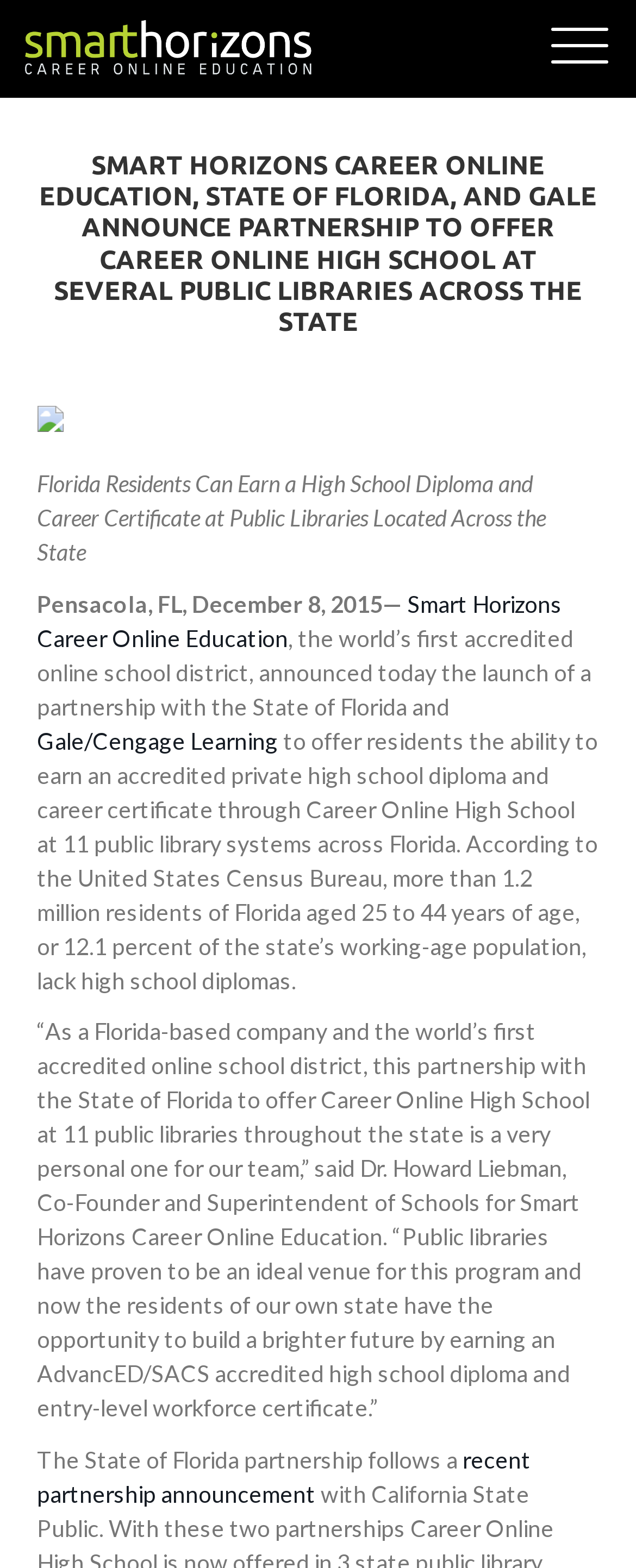Using details from the image, please answer the following question comprehensively:
How many public library systems will offer Career Online High School?

The answer can be found in the paragraph that starts with 'According to the United States Census Bureau...'. It is mentioned that 'residents the ability to earn an accredited private high school diploma and career certificate through Career Online High School at 11 public library systems across Florida'.